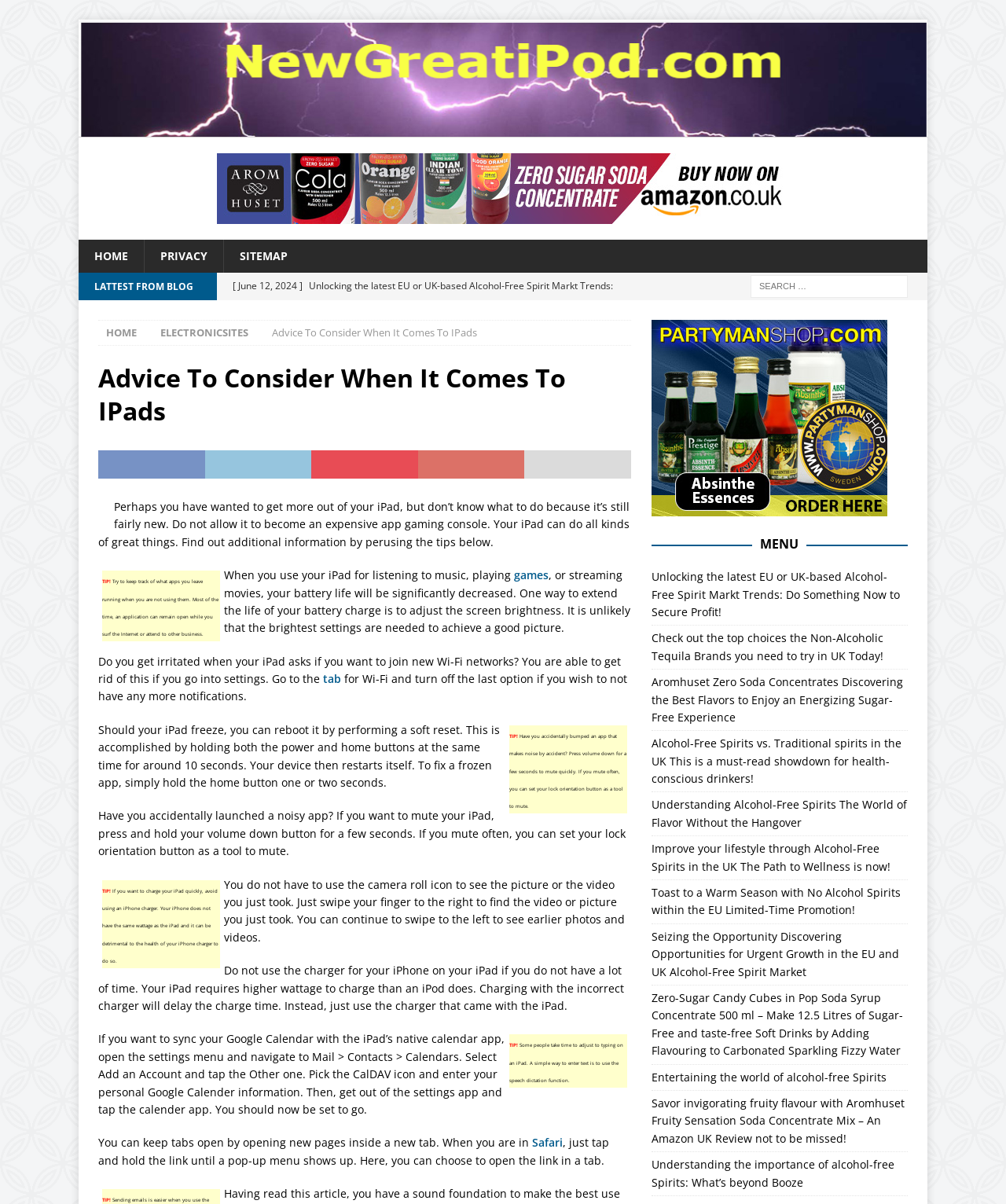How can you sync your Google Calendar with the iPad's native calendar app?
Answer with a single word or phrase by referring to the visual content.

Through settings